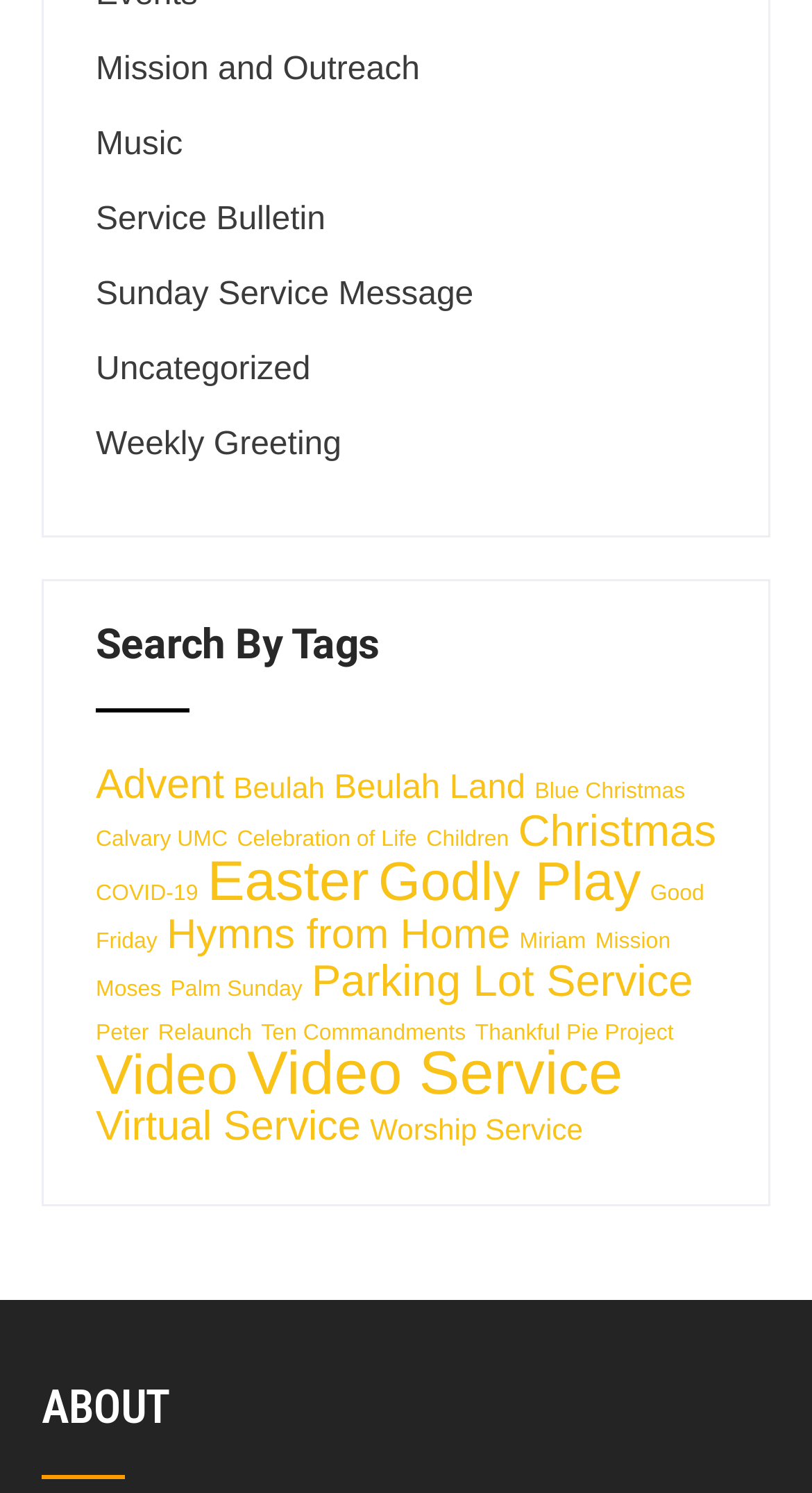What is the main category of the links under 'Search By Tags'?
Using the visual information, reply with a single word or short phrase.

Events and topics